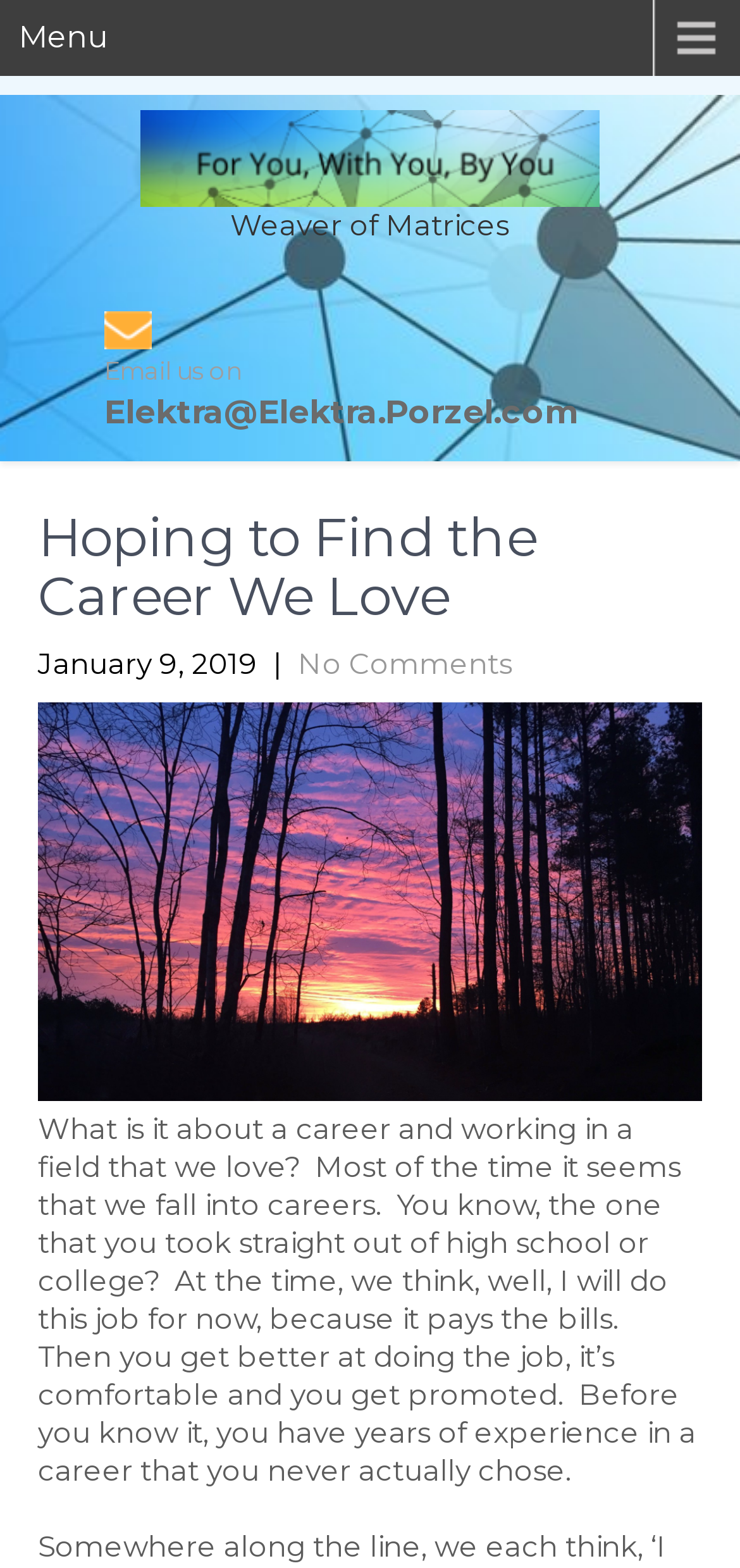Answer the following query concisely with a single word or phrase:
When was the article published?

January 9, 2019